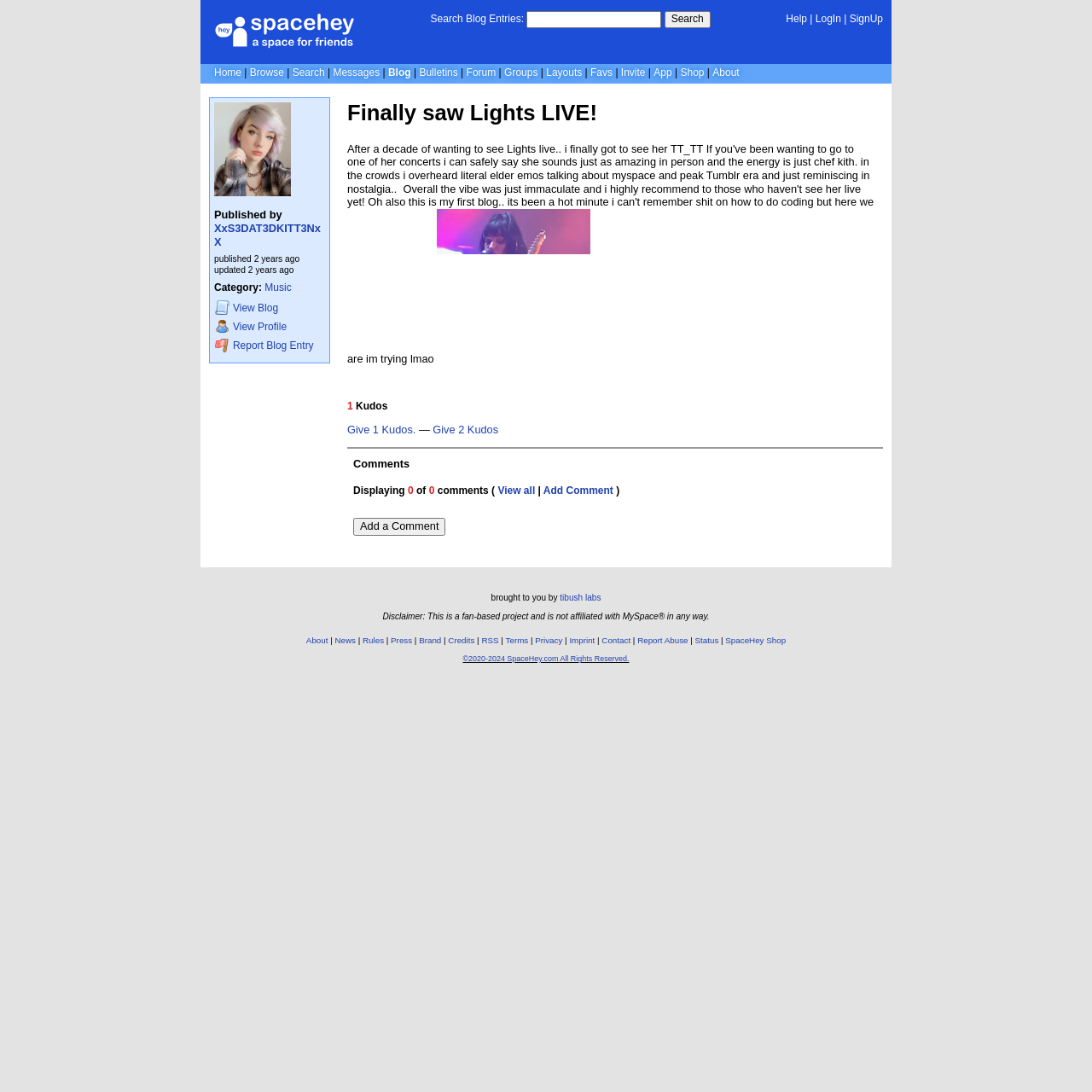Show the bounding box coordinates of the region that should be clicked to follow the instruction: "Add a Comment."

[0.323, 0.474, 0.408, 0.49]